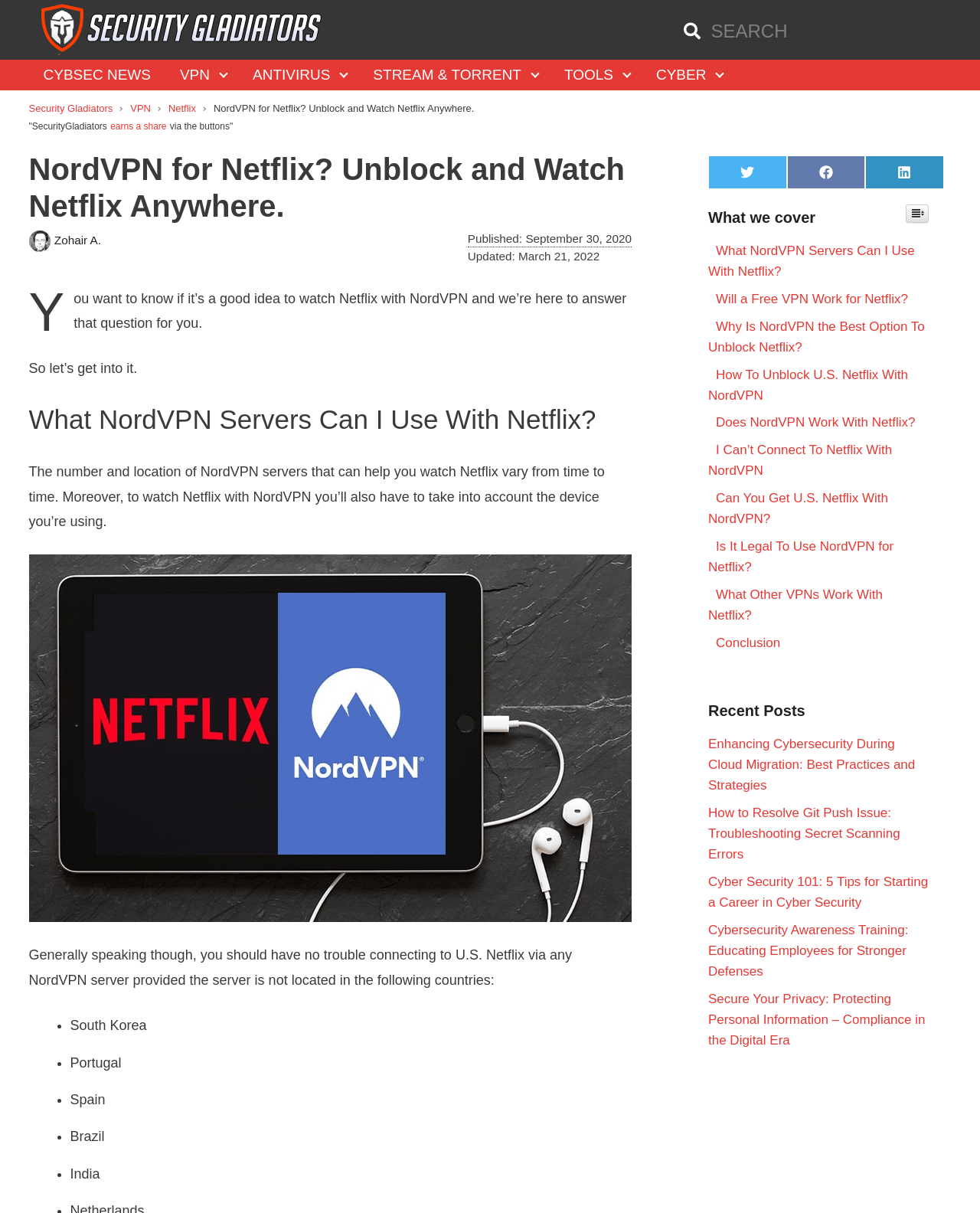Based on the element description Does NordVPN Work With Netflix?, identify the bounding box coordinates for the UI element. The coordinates should be in the format (top-left x, top-left y, bottom-right x, bottom-right y) and within the 0 to 1 range.

[0.723, 0.342, 0.934, 0.354]